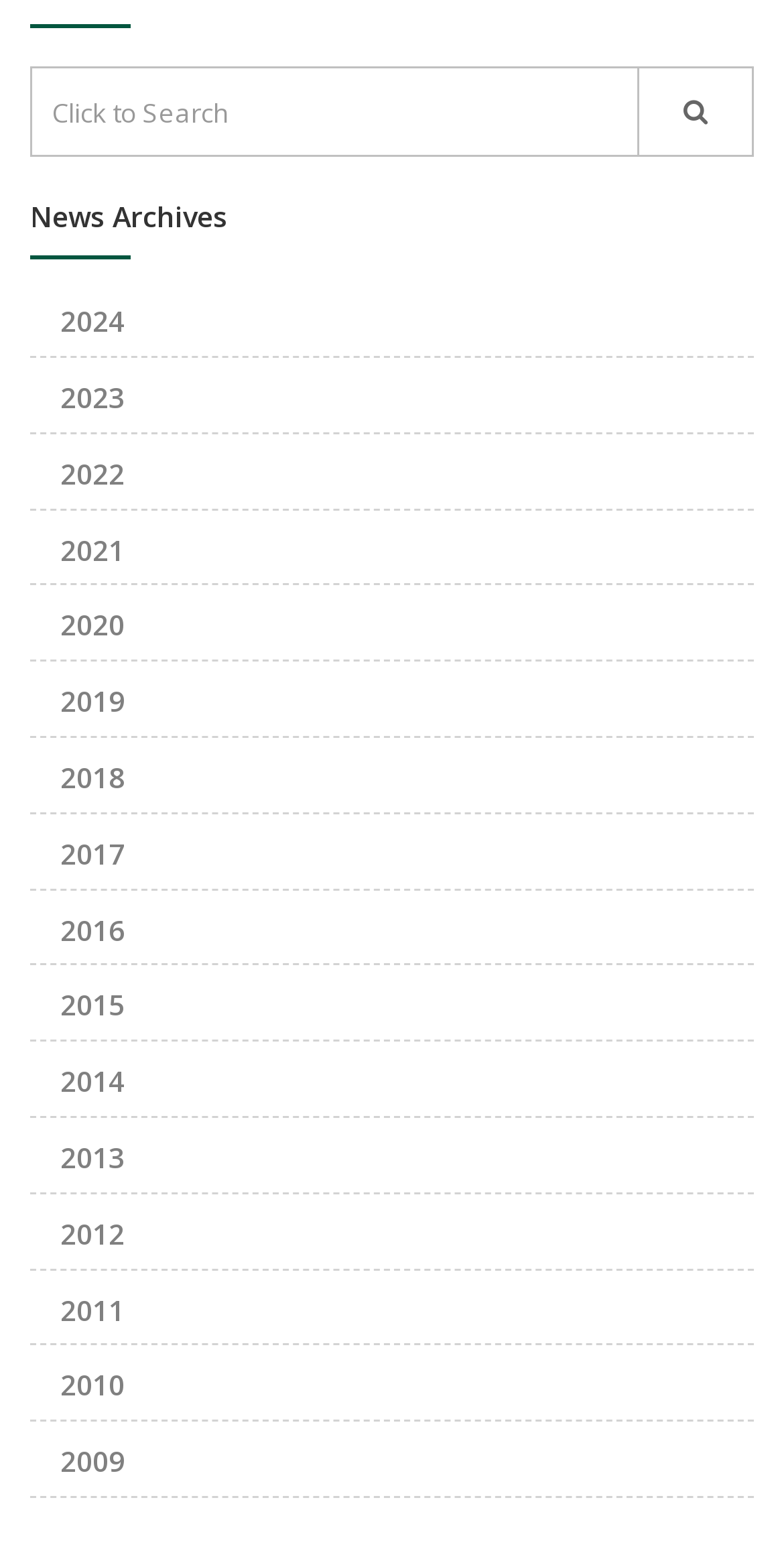Carefully examine the image and provide an in-depth answer to the question: What is the most recent year of news archives?

The link to 2024 is present on the webpage, indicating that it is the most recent year of news archives available.